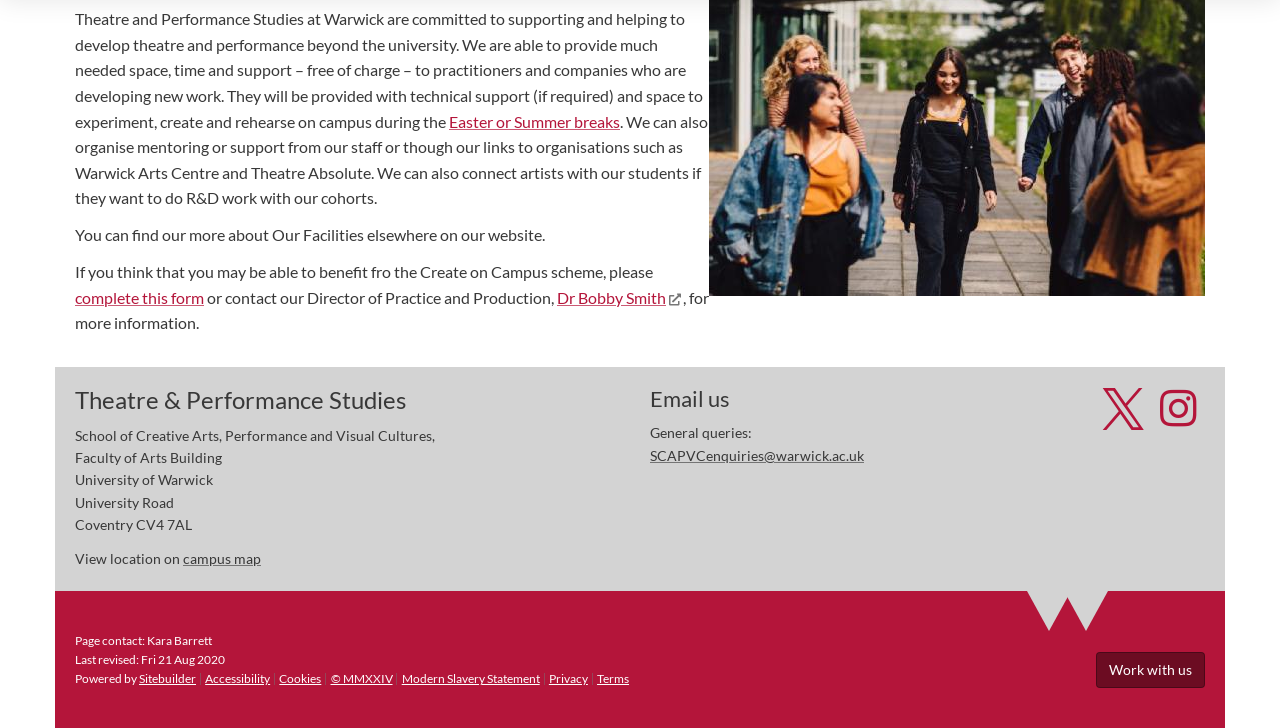Please locate the clickable area by providing the bounding box coordinates to follow this instruction: "contact Dr Bobby Smith".

[0.435, 0.395, 0.534, 0.421]